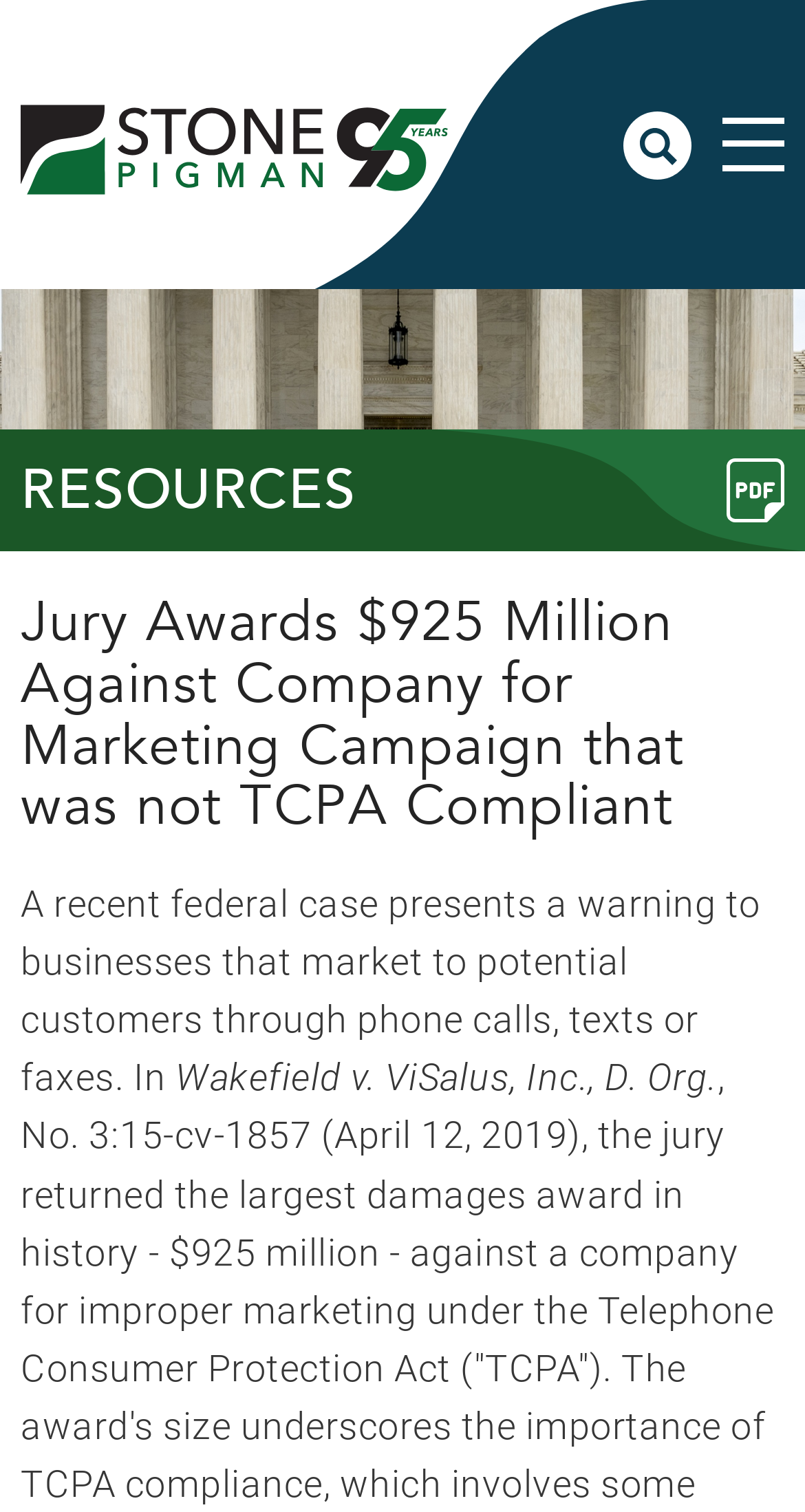Identify the primary heading of the webpage and provide its text.

Jury Awards $925 Million Against Company for Marketing Campaign that was not TCPA Compliant